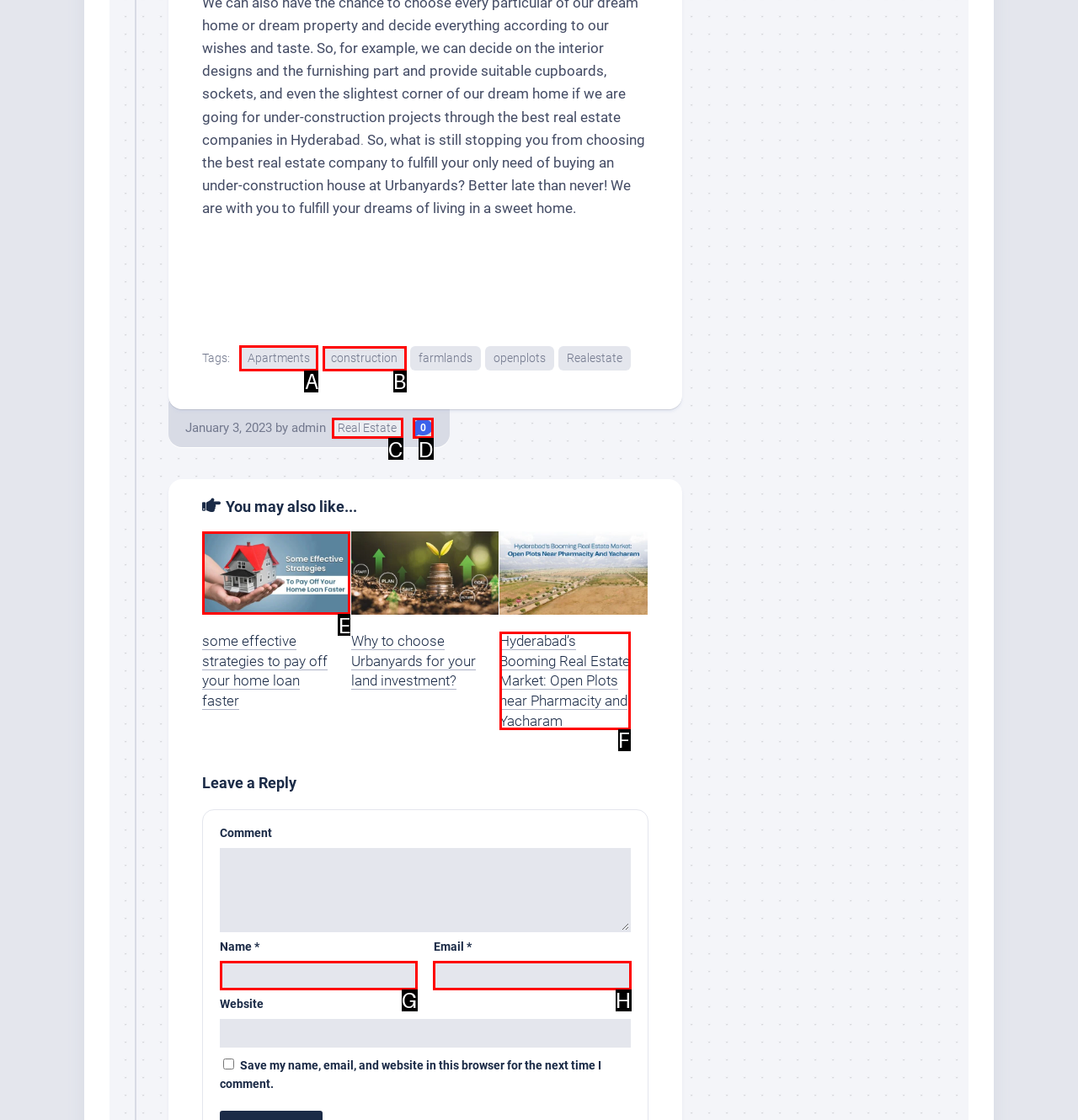Decide which UI element to click to accomplish the task: Click on the 'Apartments' link
Respond with the corresponding option letter.

A